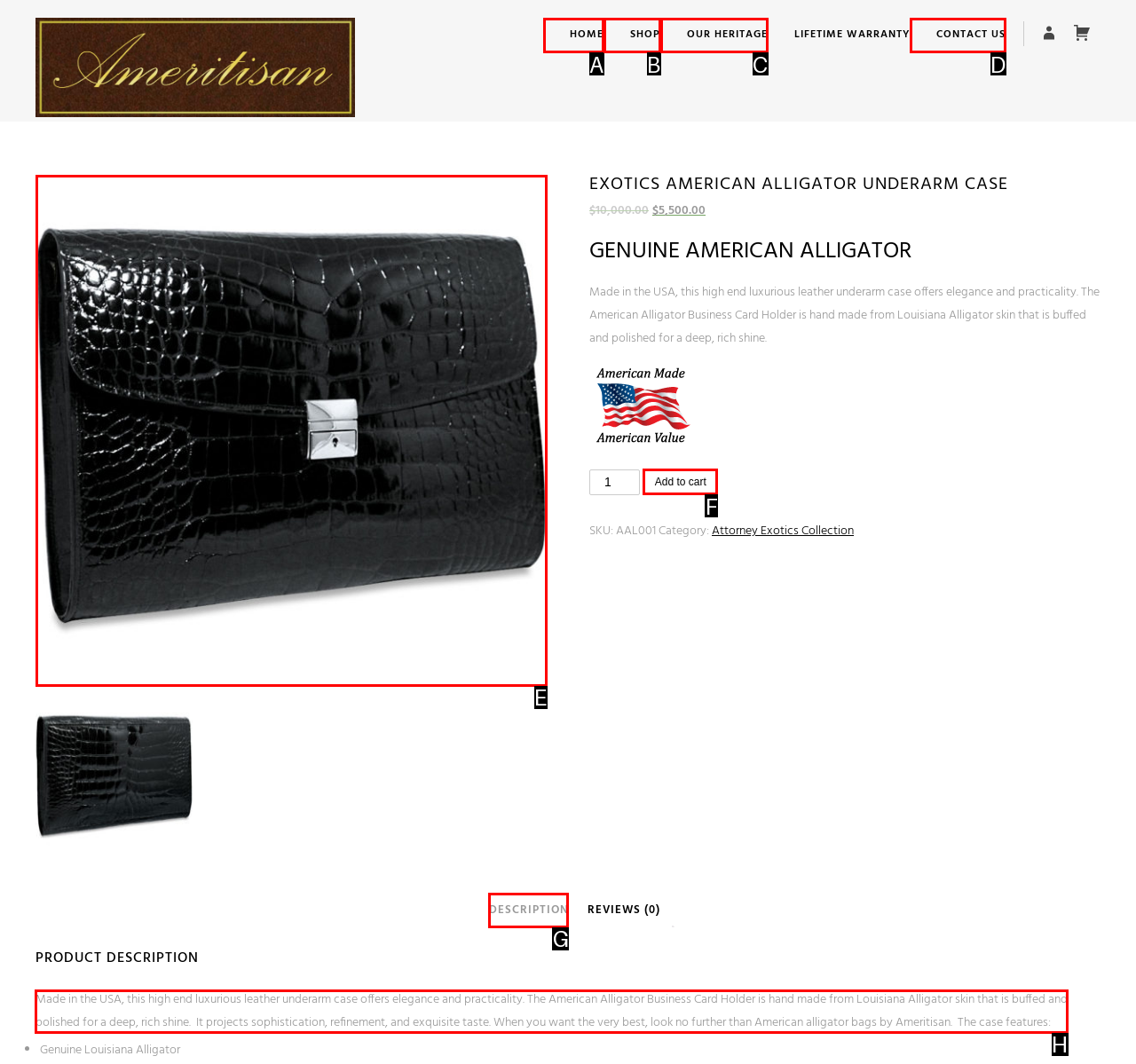Tell me the letter of the UI element to click in order to accomplish the following task: Read the product description
Answer with the letter of the chosen option from the given choices directly.

H